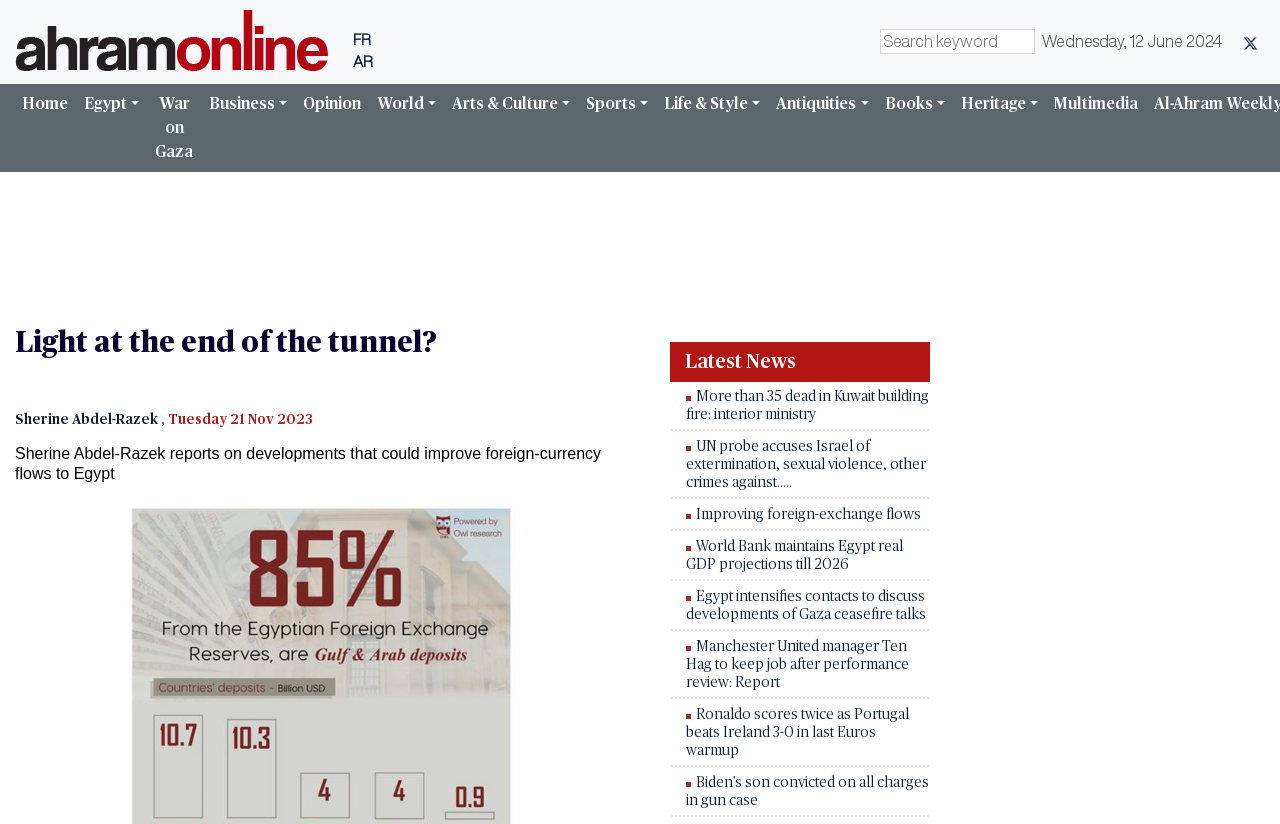Give a concise answer using one word or a phrase to the following question:
What is the language of the webpage?

English